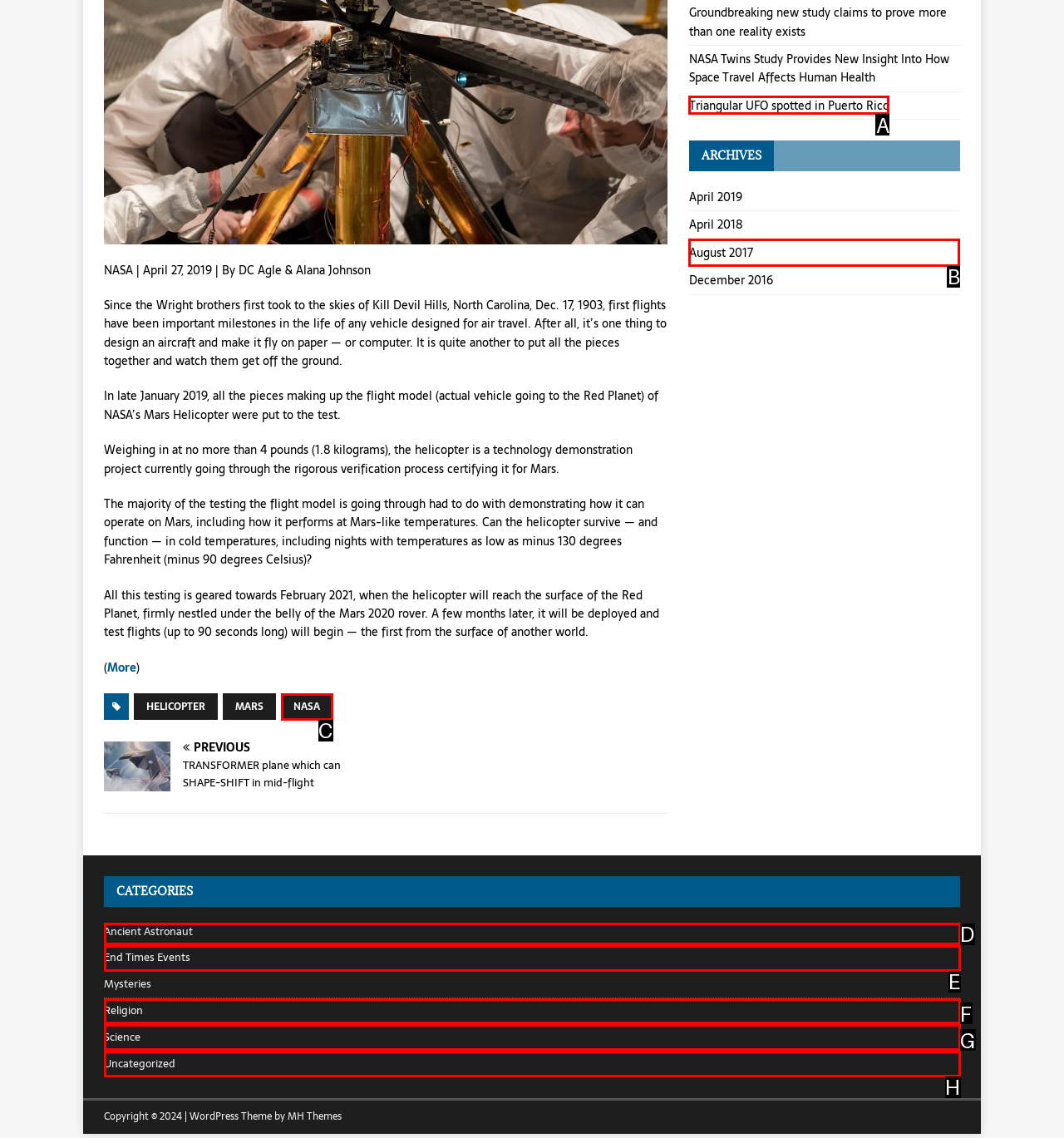Using the given description: End Times Events, identify the HTML element that corresponds best. Answer with the letter of the correct option from the available choices.

E